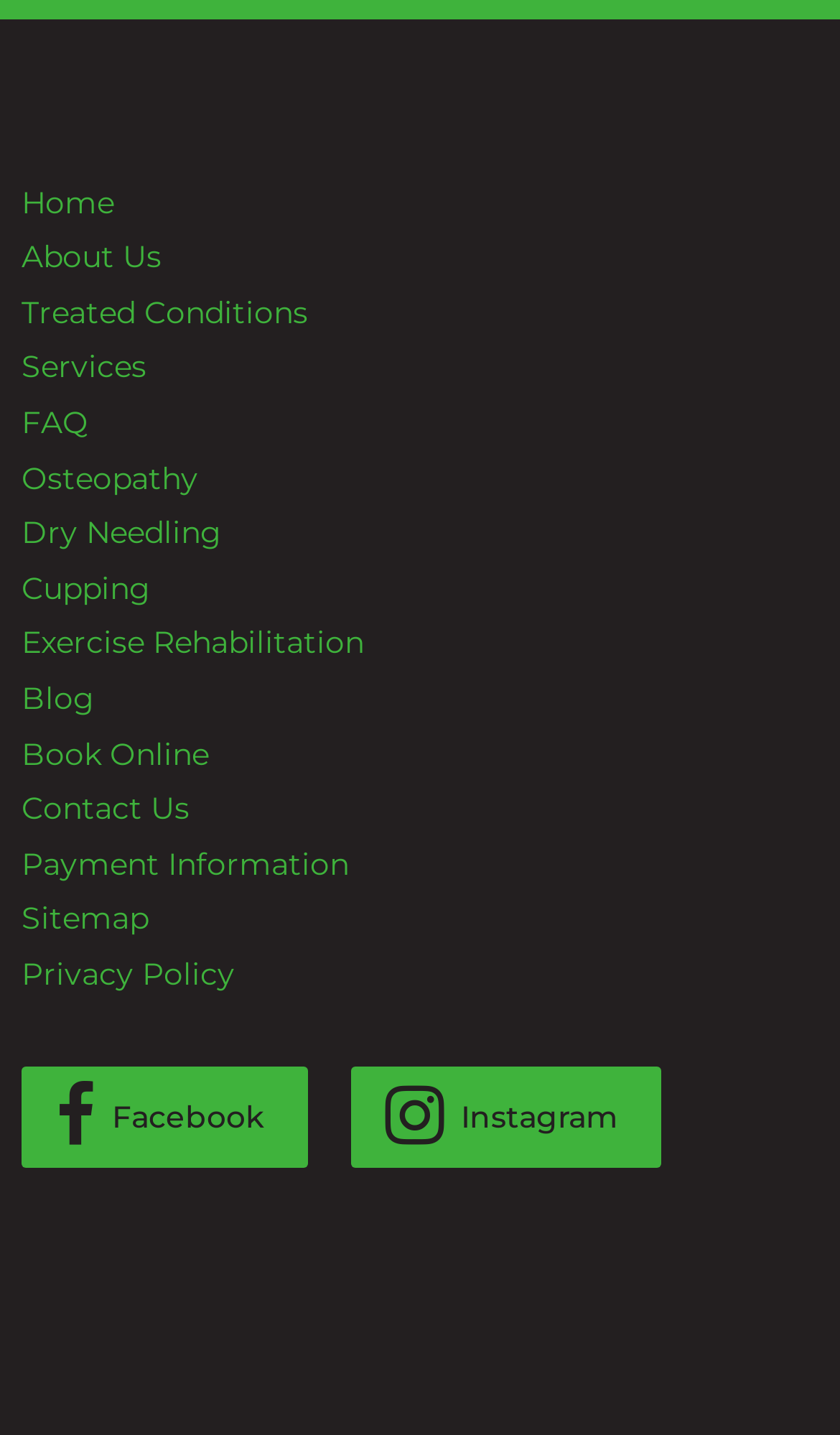What is the first link on the webpage?
Please provide a single word or phrase based on the screenshot.

Home